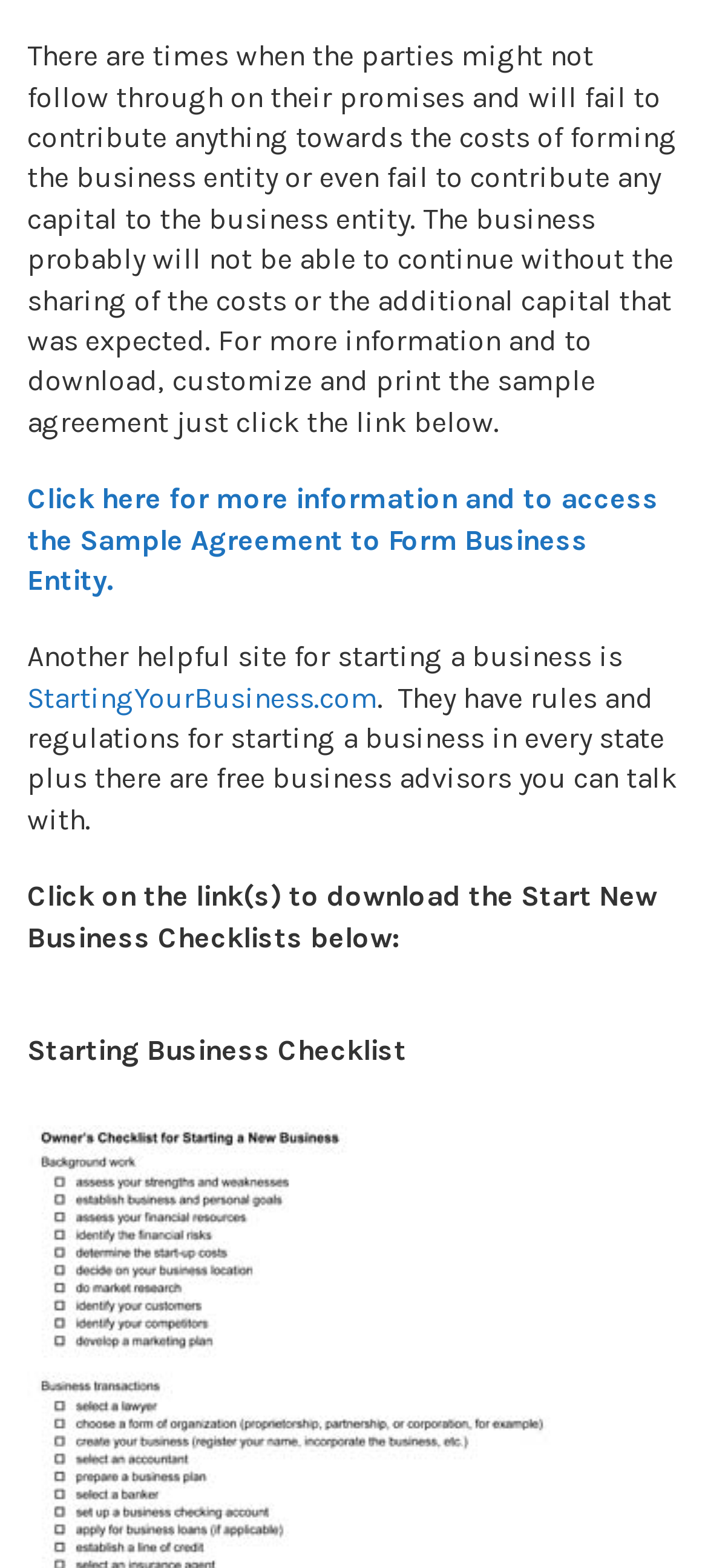Based on the element description "StartingYourBusiness.com", predict the bounding box coordinates of the UI element.

[0.038, 0.434, 0.533, 0.456]